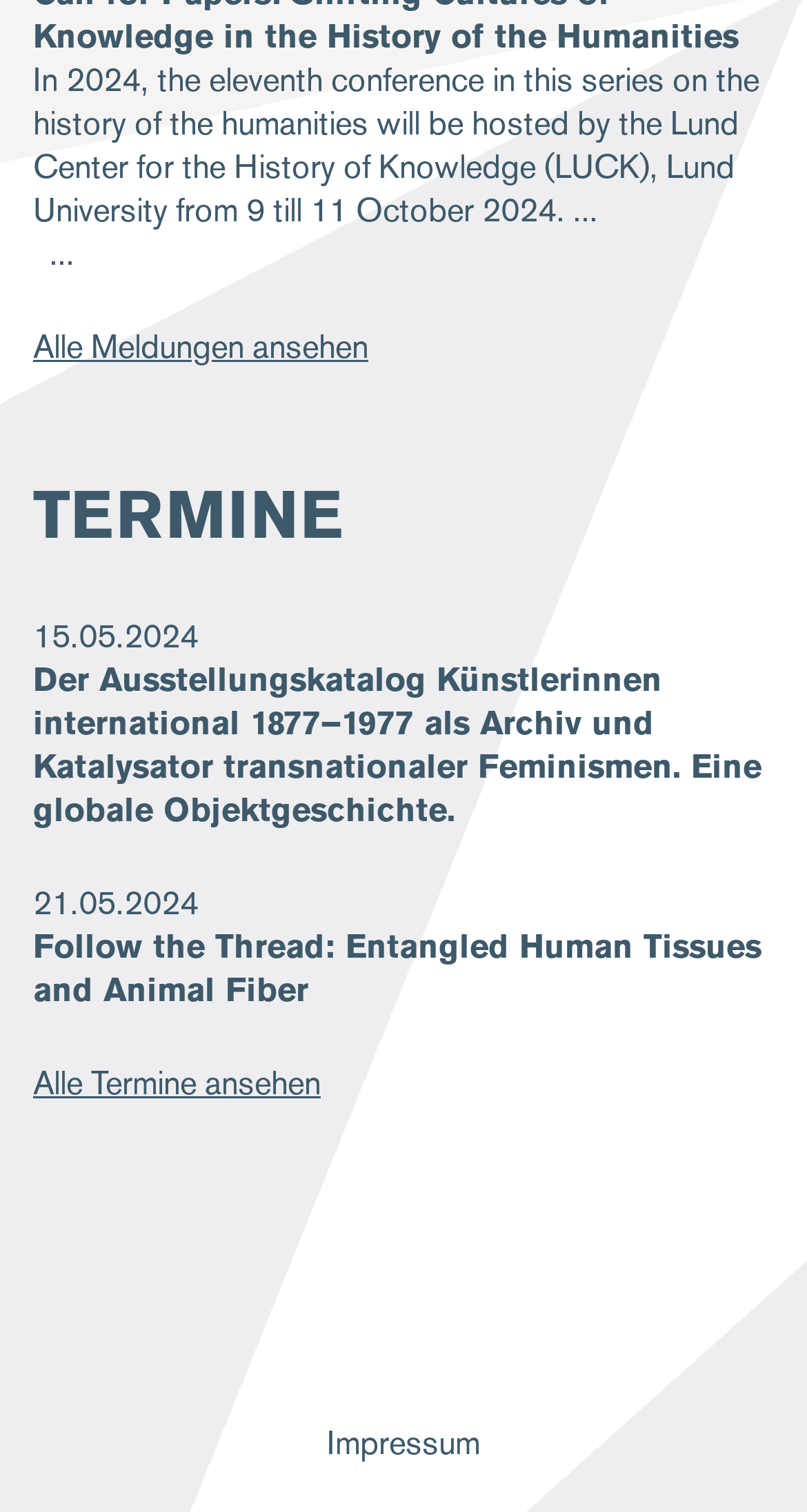What is the text of the first paragraph?
Respond to the question with a single word or phrase according to the image.

In 2024, the eleventh conference in this series on the history of the humanities will be hosted by the Lund Center for the History of Knowledge (LUCK), Lund University from 9 till 11 October 2024.